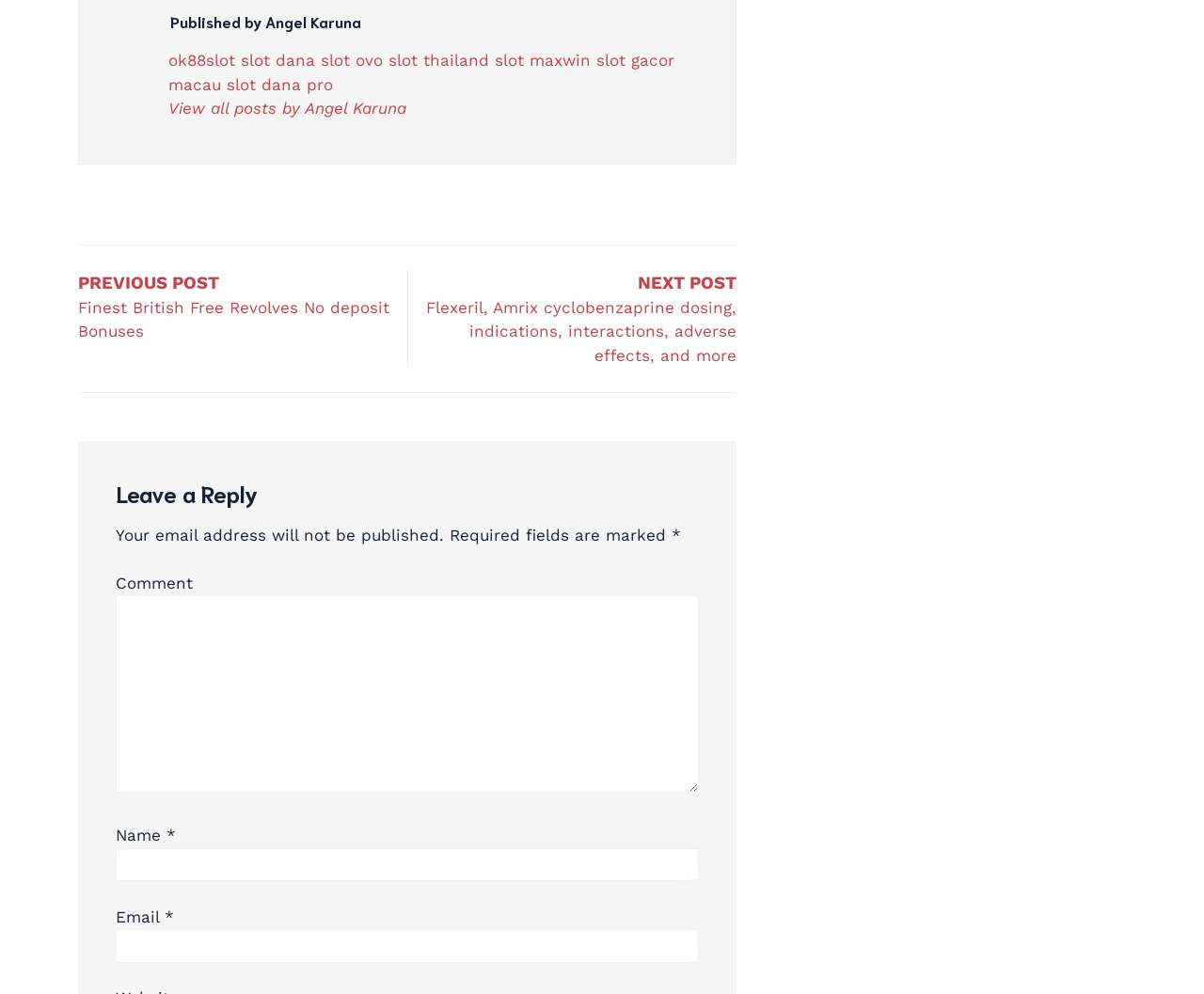Highlight the bounding box coordinates of the element that should be clicked to carry out the following instruction: "Enter your name". The coordinates must be given as four float numbers ranging from 0 to 1, i.e., [left, top, right, bottom].

[0.096, 0.853, 0.58, 0.887]